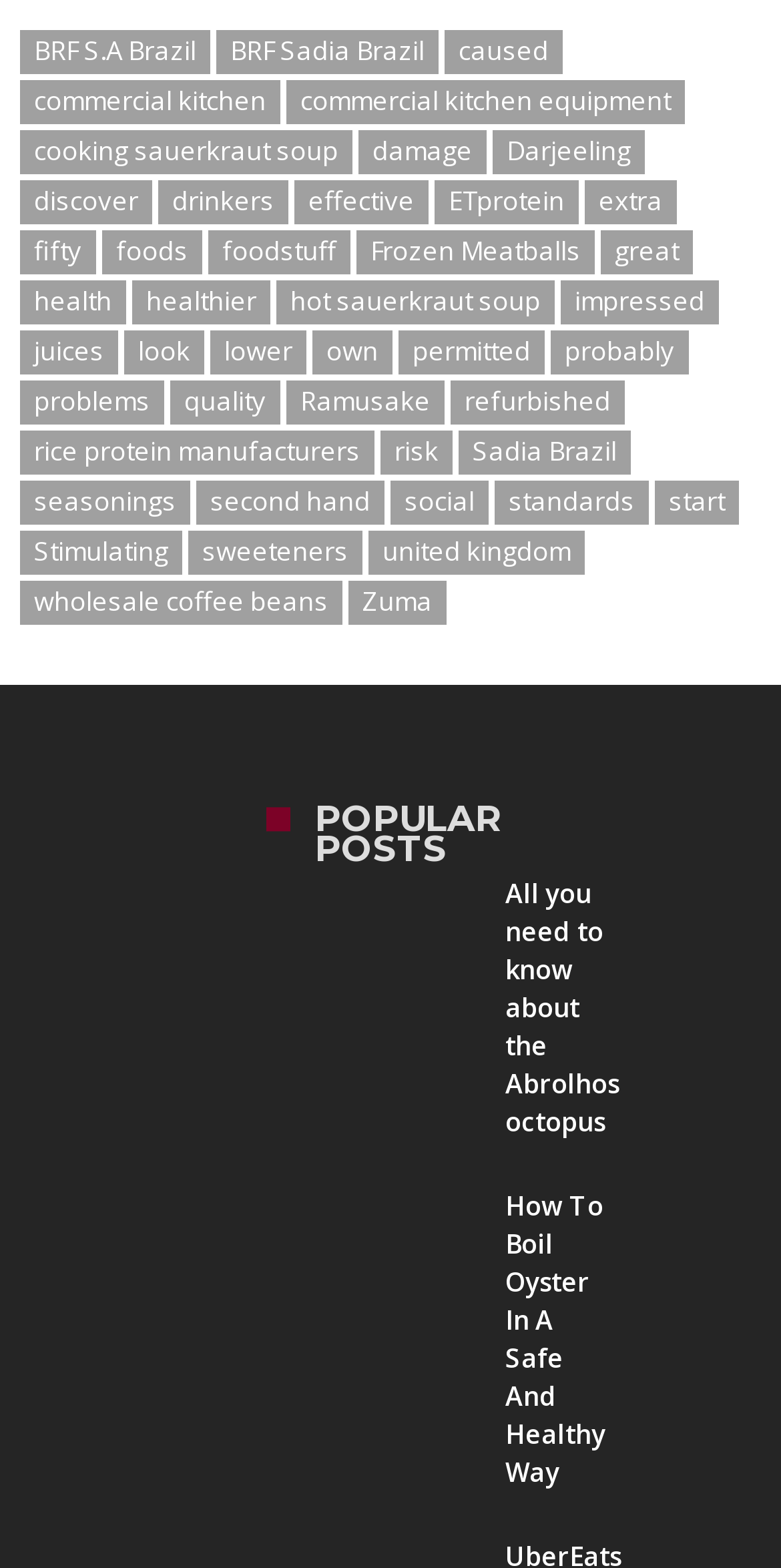Locate the bounding box coordinates of the element that should be clicked to fulfill the instruction: "Click on 'BRF S.A Brazil'".

[0.026, 0.019, 0.269, 0.047]